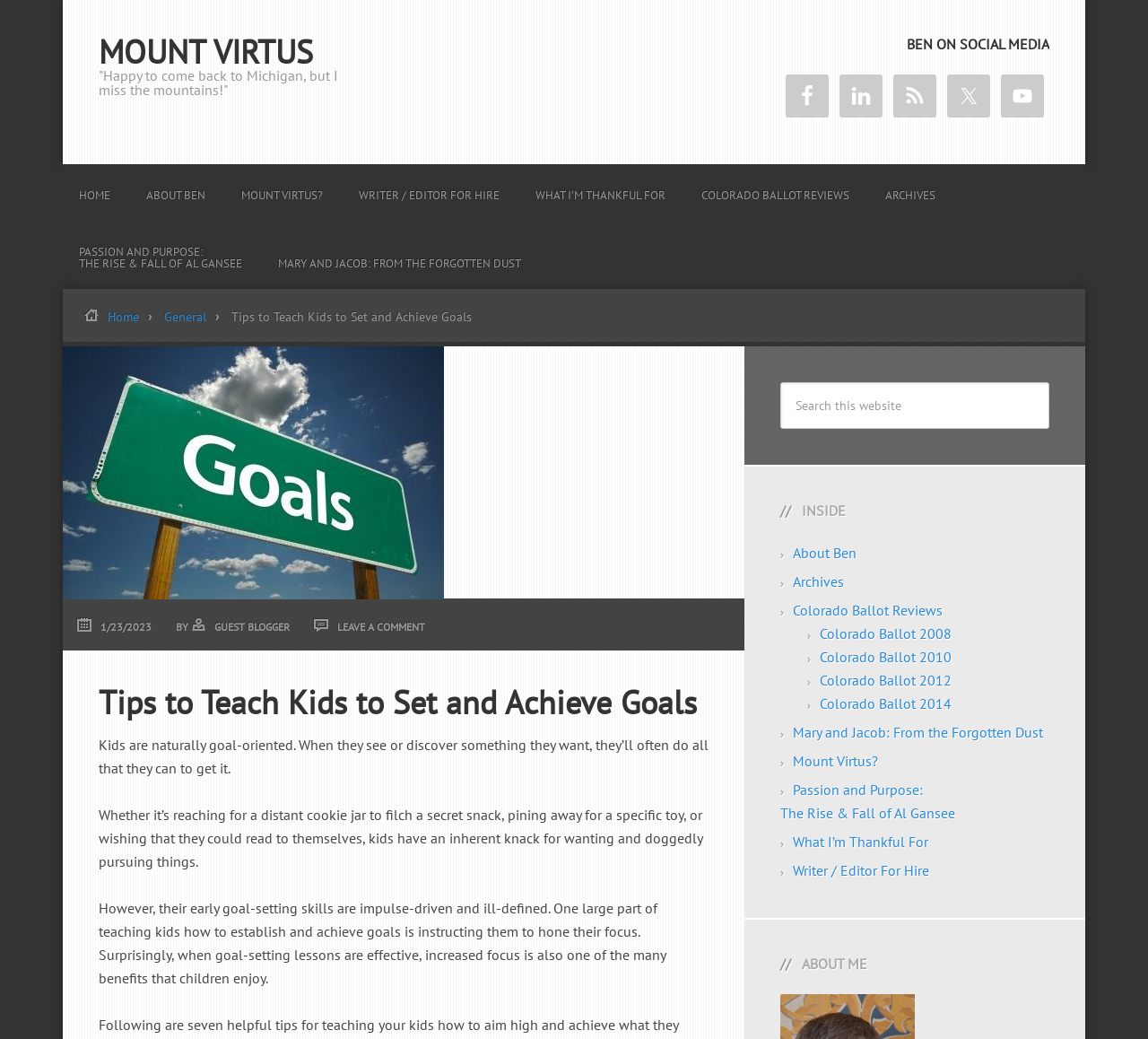What is the category of the article 'Mary and Jacob: From the Forgotten Dust'?
Based on the image, give a one-word or short phrase answer.

General